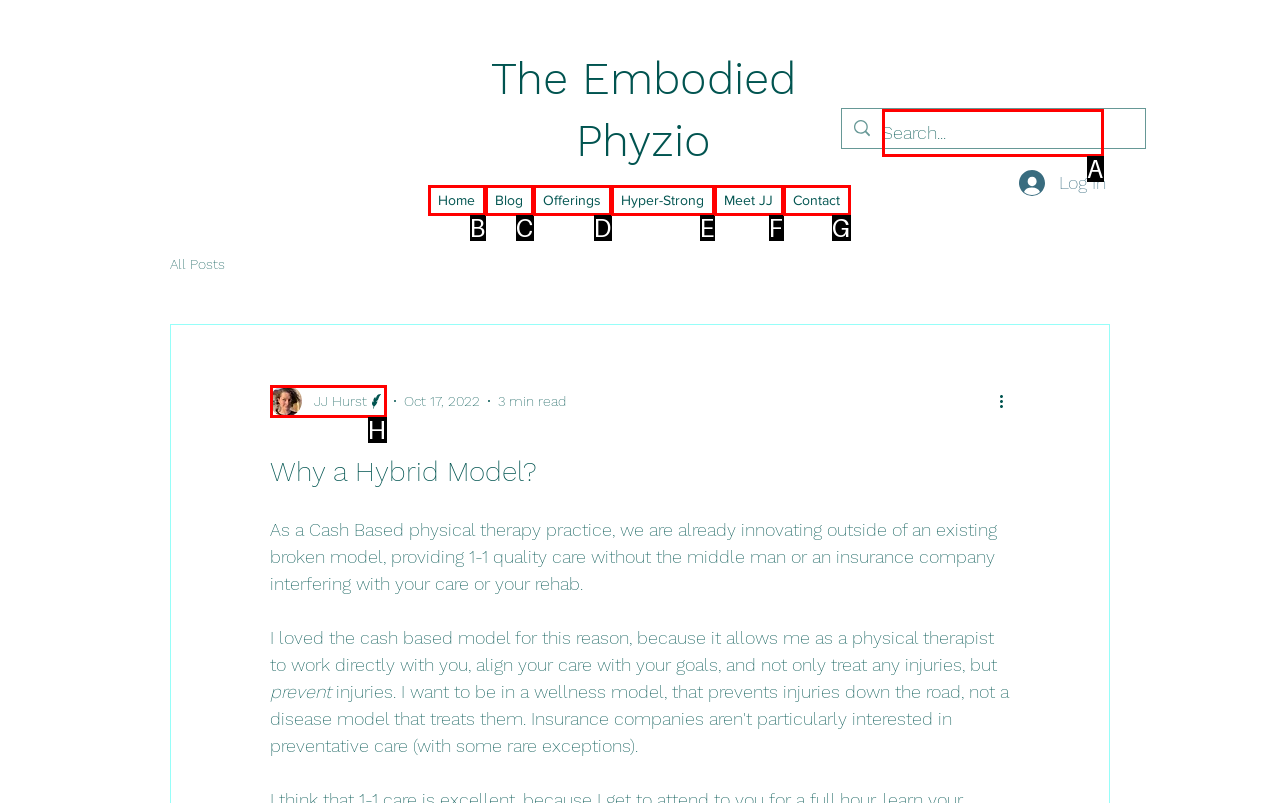Determine the option that aligns with this description: Offerings
Reply with the option's letter directly.

D